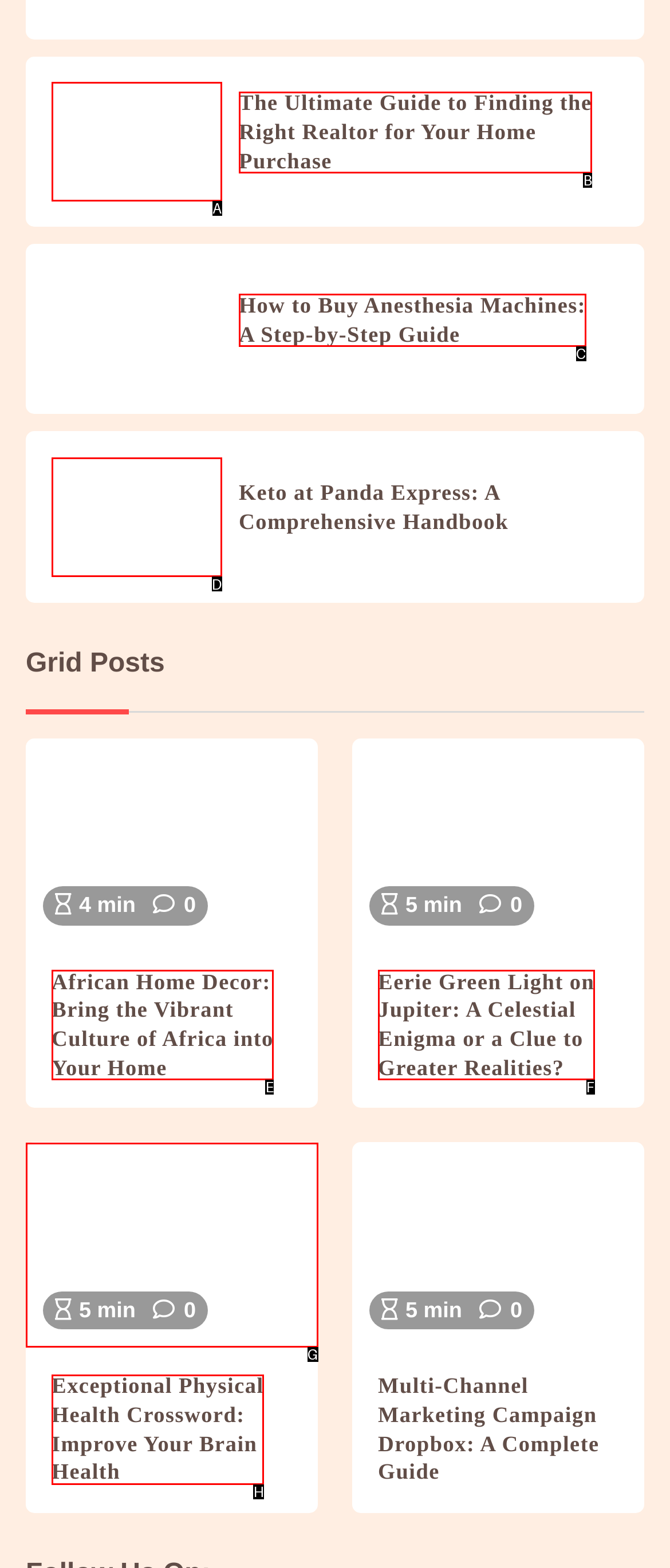Select the correct HTML element to complete the following task: Explore 'Keto at Panda Express'
Provide the letter of the choice directly from the given options.

D